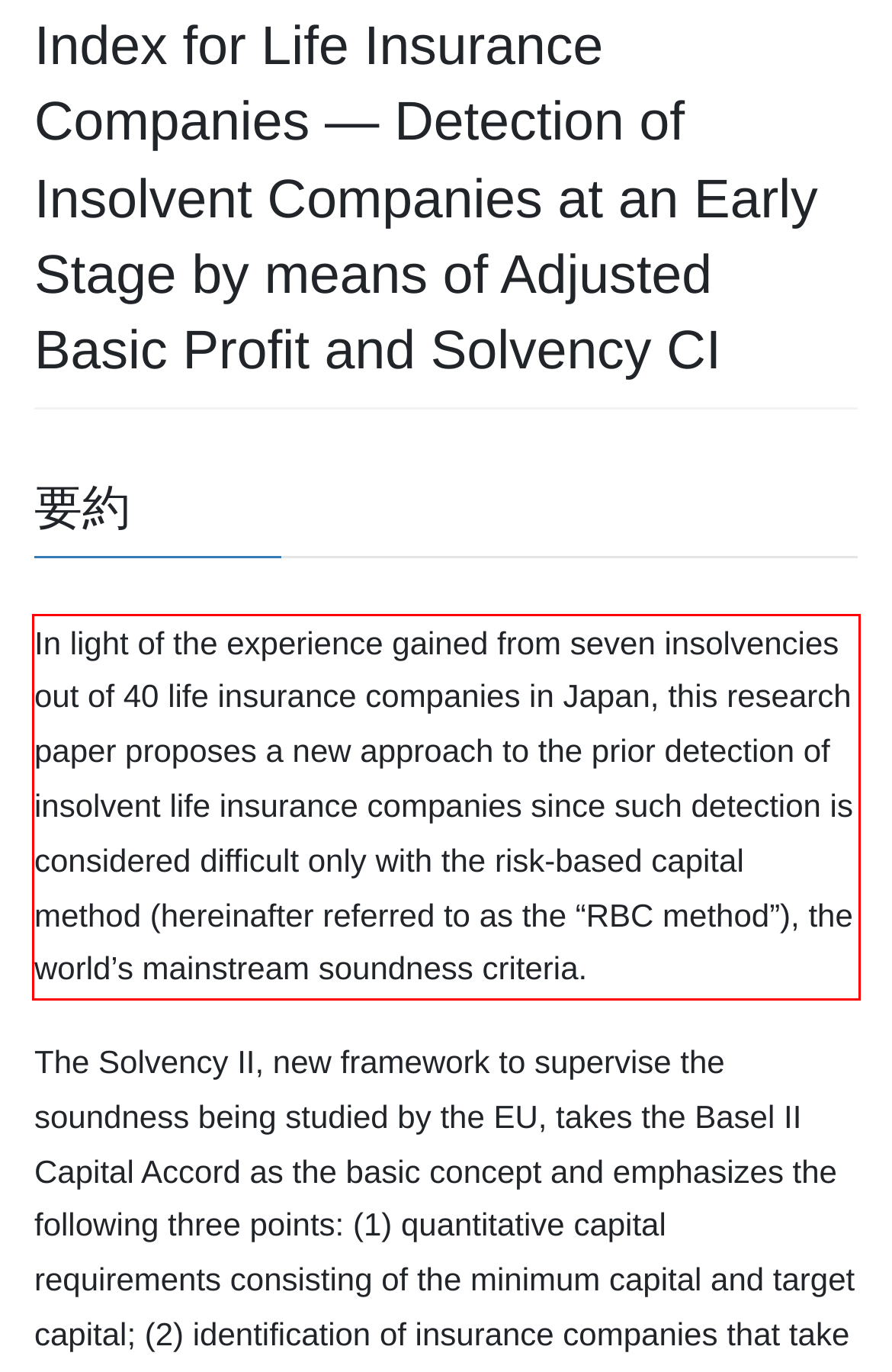Within the screenshot of the webpage, locate the red bounding box and use OCR to identify and provide the text content inside it.

In light of the experience gained from seven insolvencies out of 40 life insurance companies in Japan, this research paper proposes a new approach to the prior detection of insolvent life insurance companies since such detection is considered difficult only with the risk-based capital method (hereinafter referred to as the “RBC method”), the world’s mainstream soundness criteria.